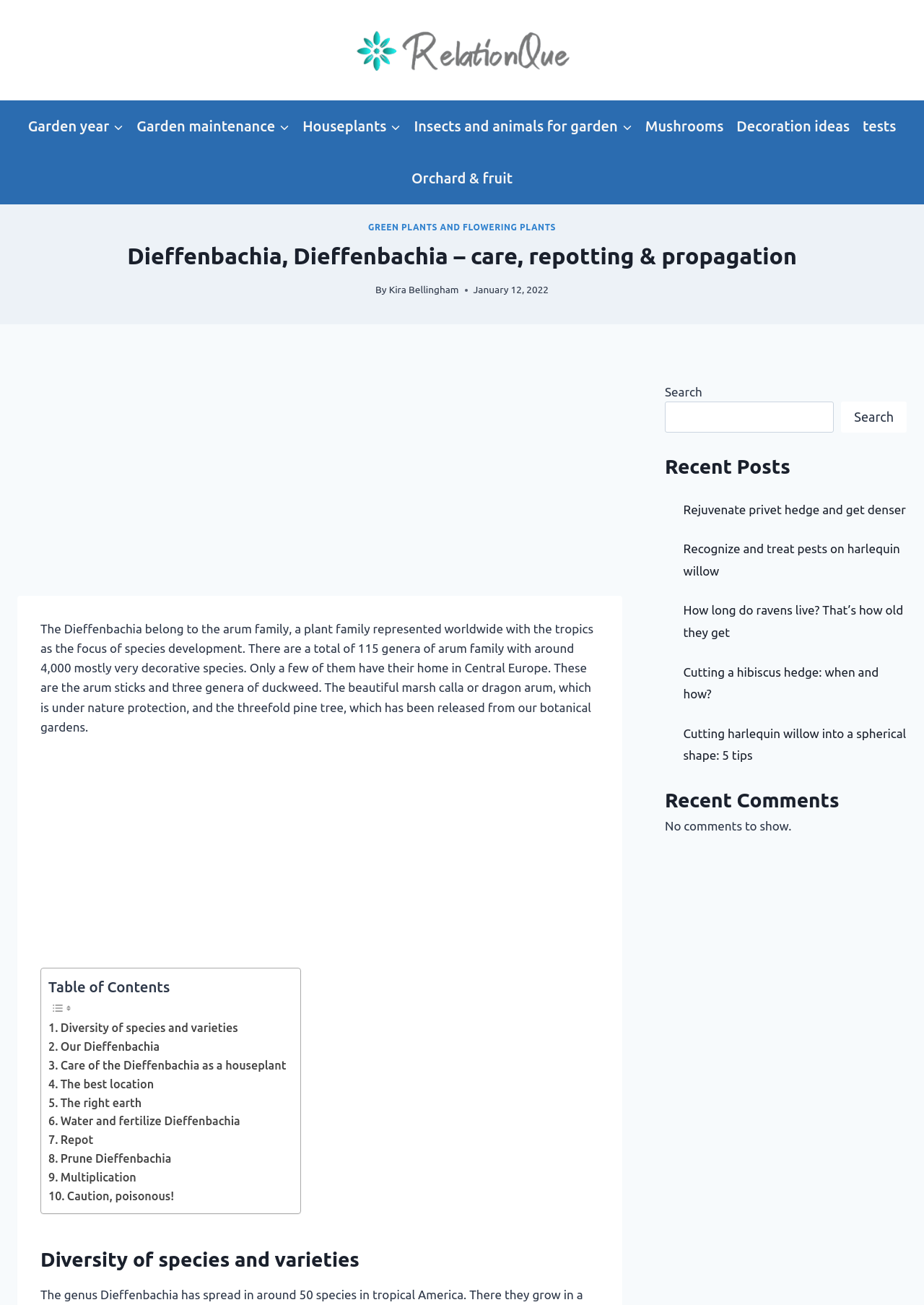Determine the main heading of the webpage and generate its text.

Dieffenbachia, Dieffenbachia – care, repotting & propagation